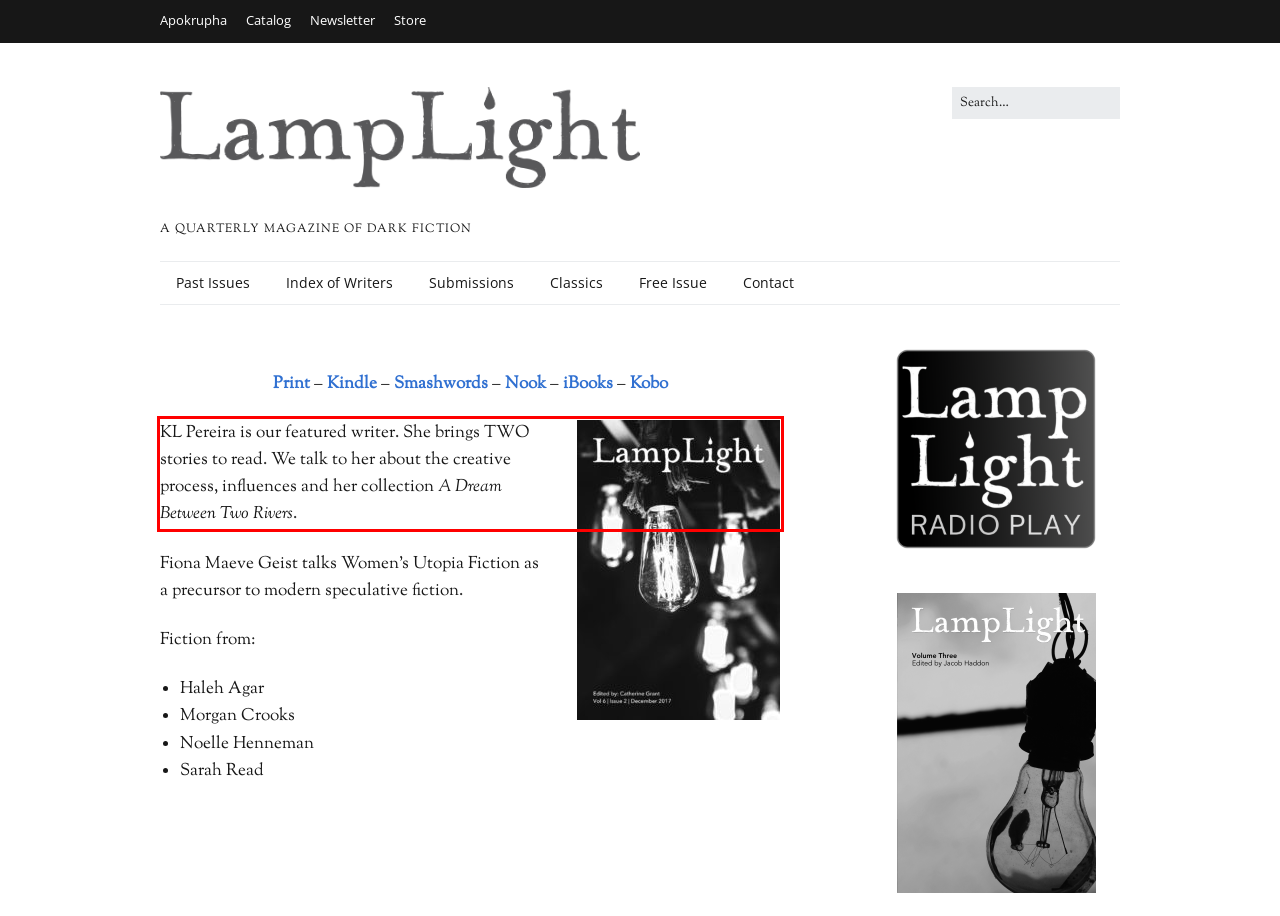Please perform OCR on the text content within the red bounding box that is highlighted in the provided webpage screenshot.

KL Pereira is our featured writer. She brings TWO stories to read. We talk to her about the creative process, influences and her collection A Dream Between Two Rivers.